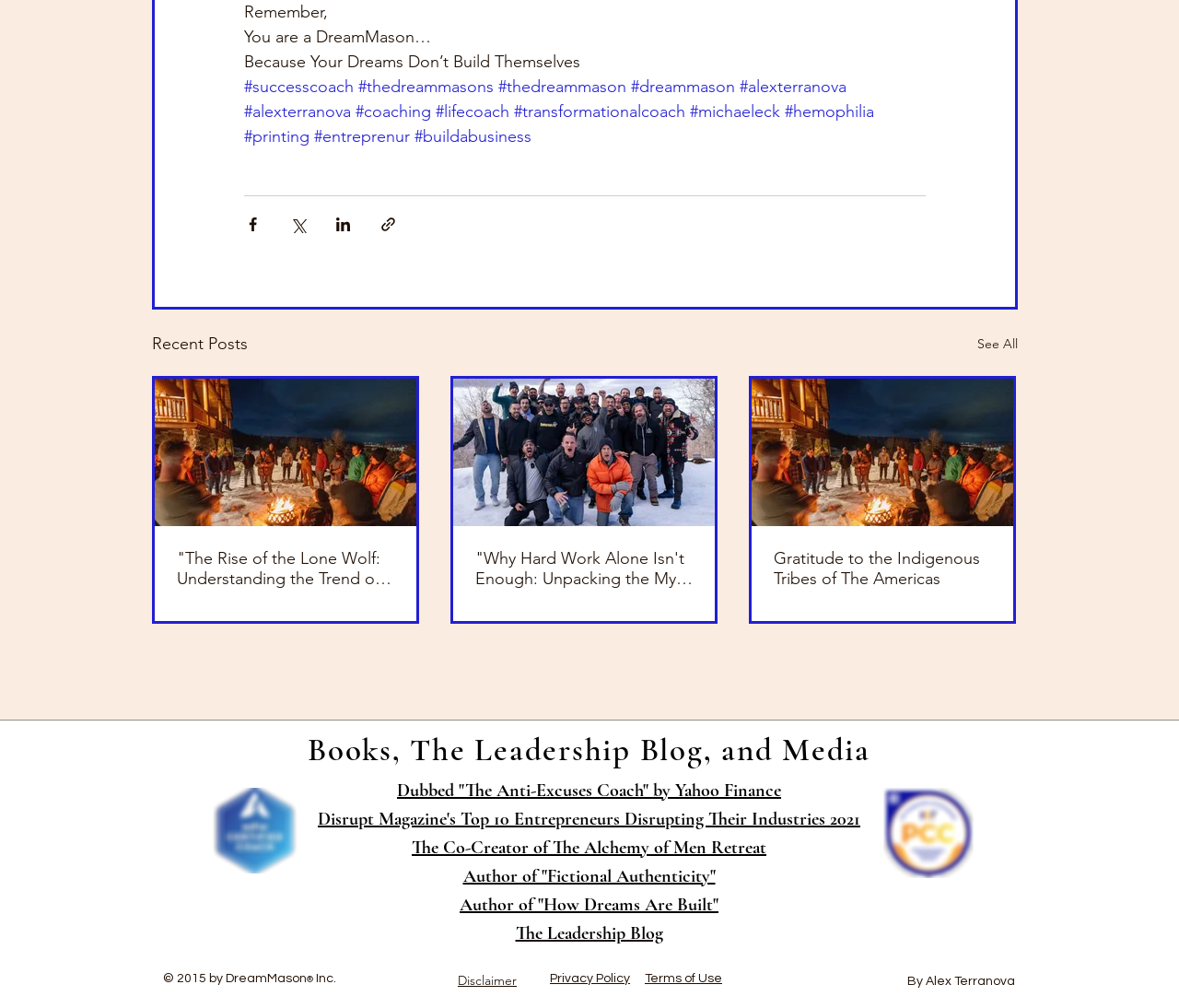Identify the bounding box coordinates of the section to be clicked to complete the task described by the following instruction: "View Disclaimer". The coordinates should be four float numbers between 0 and 1, formatted as [left, top, right, bottom].

[0.388, 0.964, 0.438, 0.981]